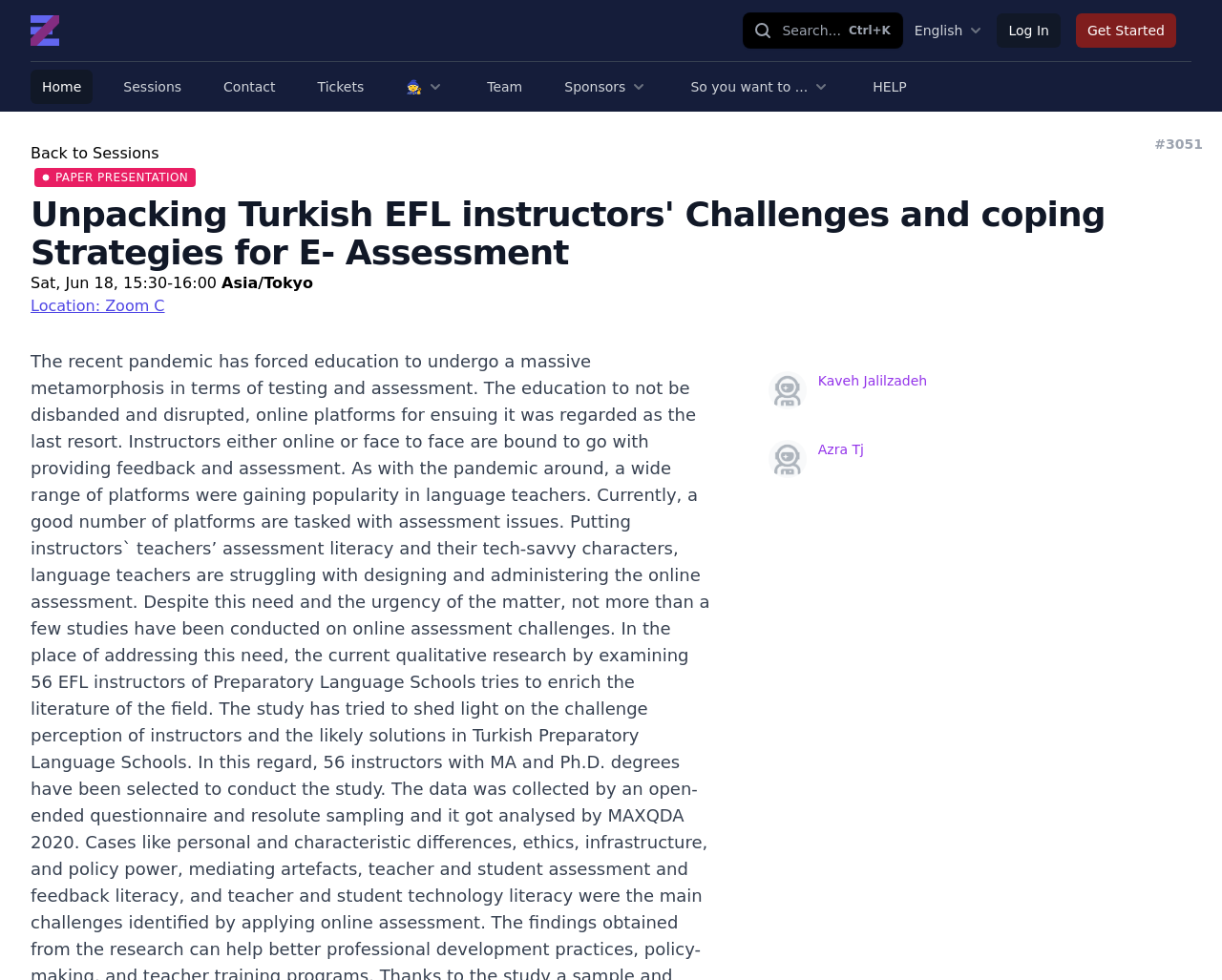What is the time of the paper presentation?
Using the image, provide a concise answer in one word or a short phrase.

15:30-16:00